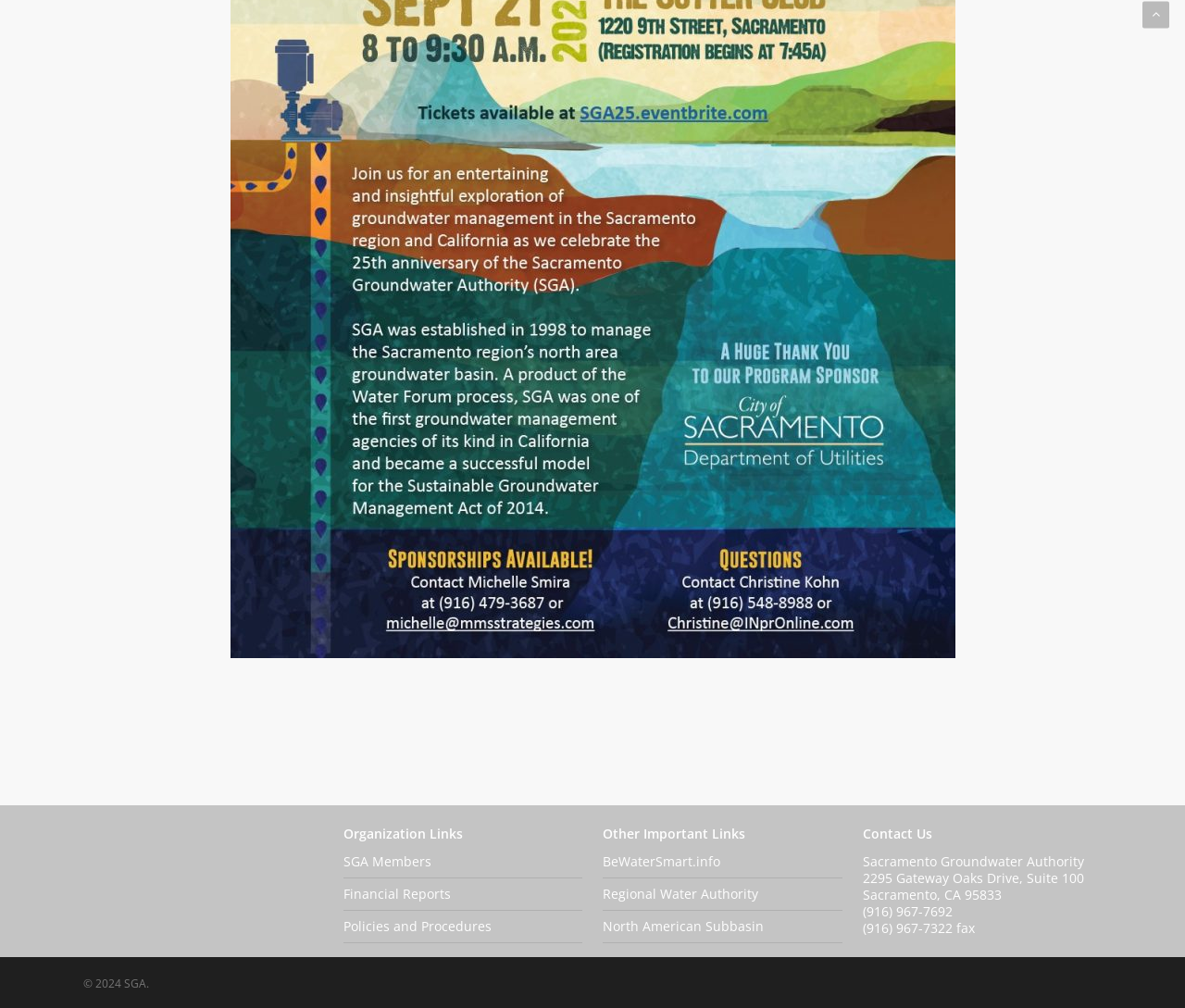Answer this question in one word or a short phrase: What is the address of Sacramento Groundwater Authority?

2295 Gateway Oaks Drive, Suite 100